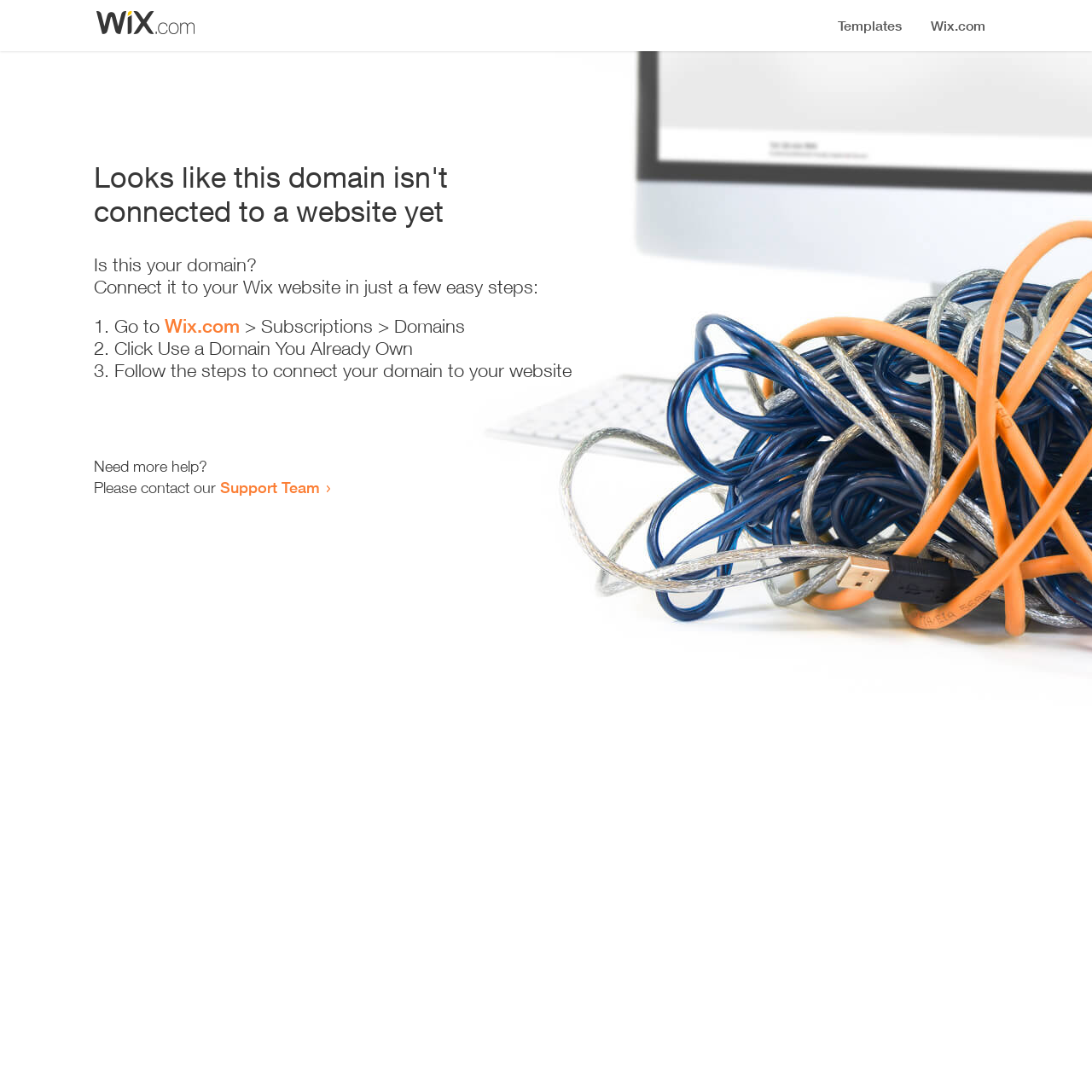Using the elements shown in the image, answer the question comprehensively: How many steps are required to connect the domain to a website?

The webpage provides a list of steps to connect the domain to a website, which includes '1. Go to Wix.com > Subscriptions > Domains', '2. Click Use a Domain You Already Own', and '3. Follow the steps to connect your domain to your website'. Therefore, there are 3 steps required to connect the domain to a website.